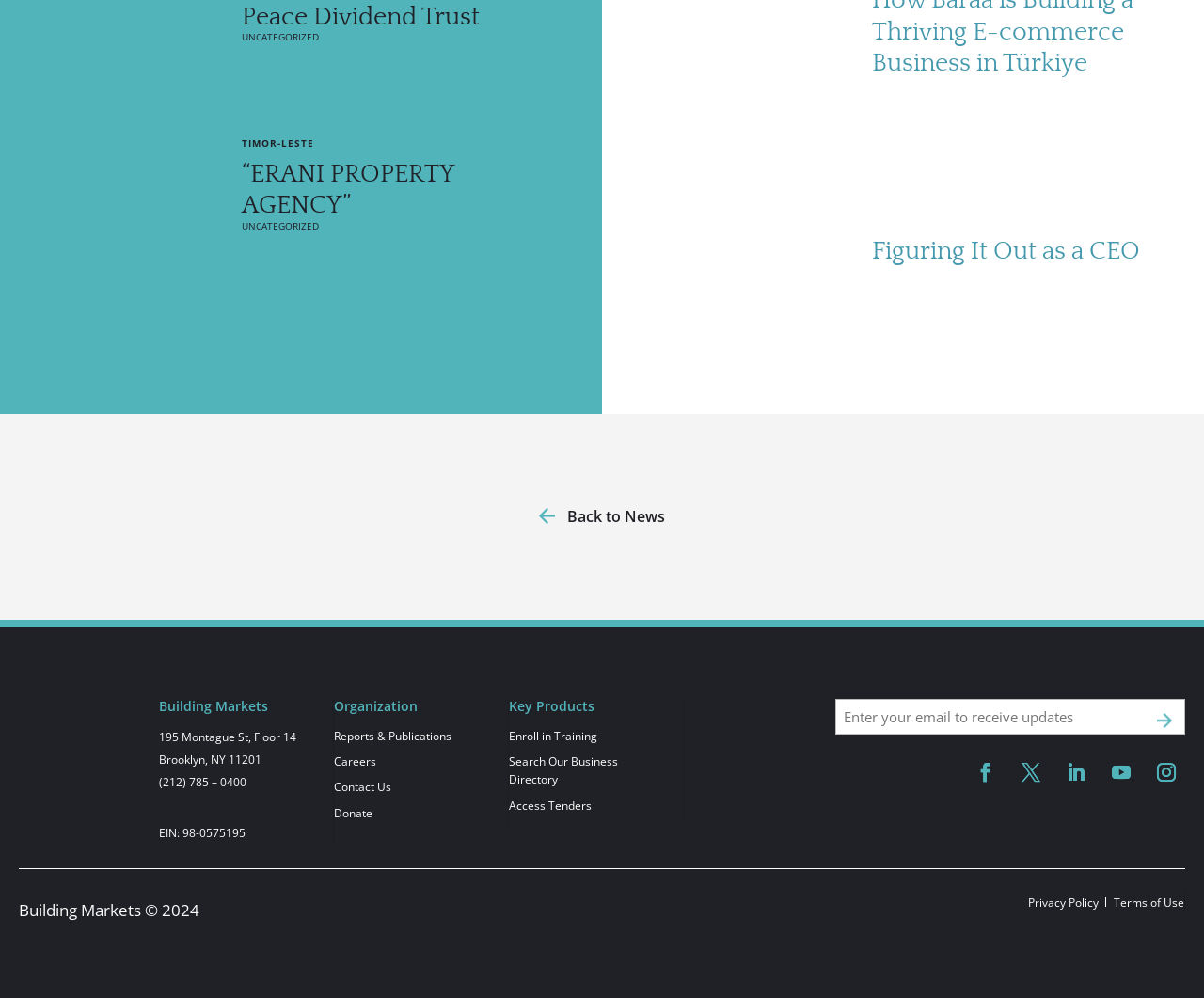Answer the question using only a single word or phrase: 
How many social media links are present?

5